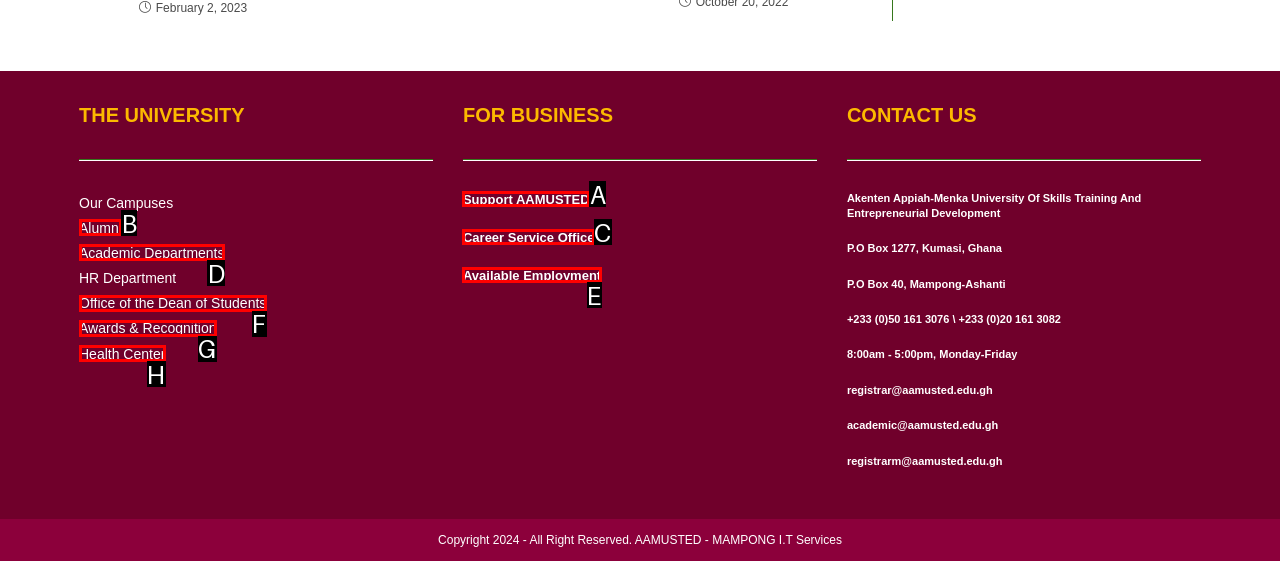Match the element description to one of the options: Career Service Office
Respond with the corresponding option's letter.

C